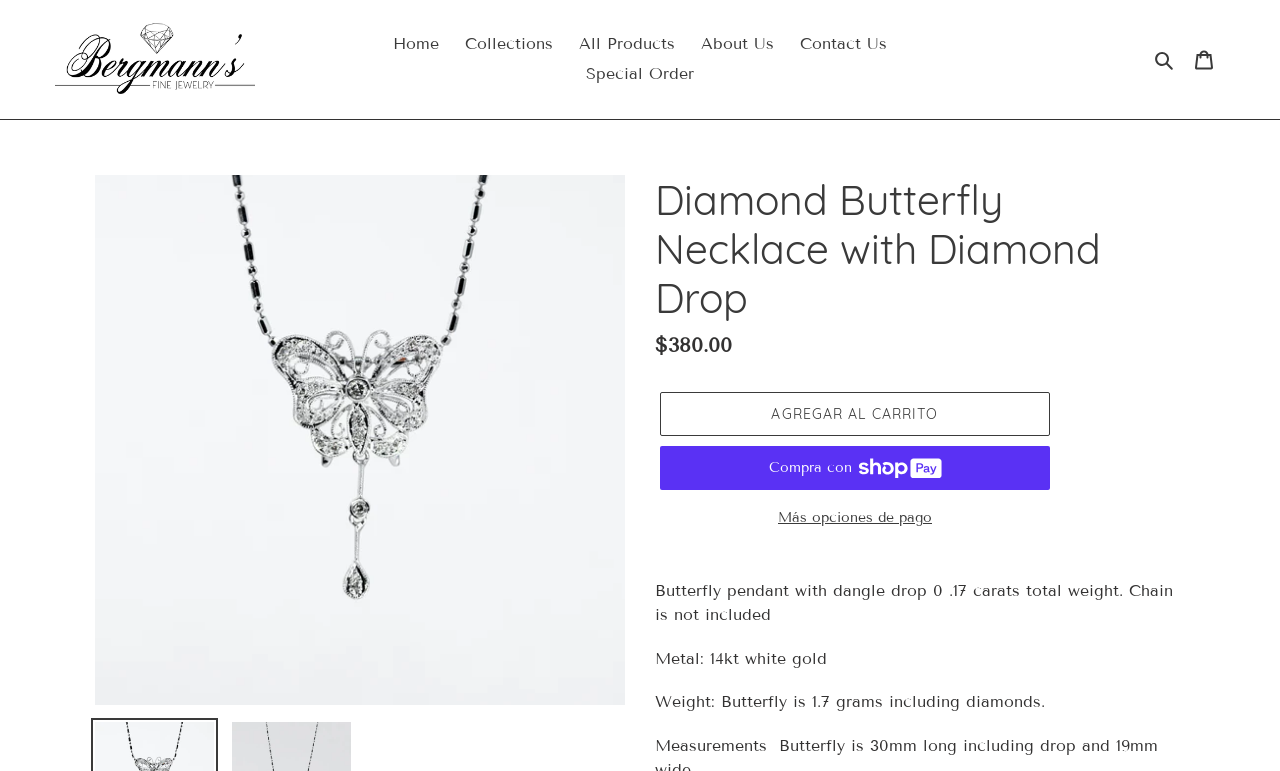What is the price of the diamond butterfly necklace?
Look at the image and answer the question using a single word or phrase.

$380.00